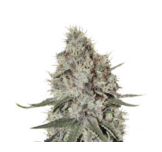What is the purpose of the trichomes on the plant?
Look at the image and respond with a one-word or short-phrase answer.

Gives glistening appearance